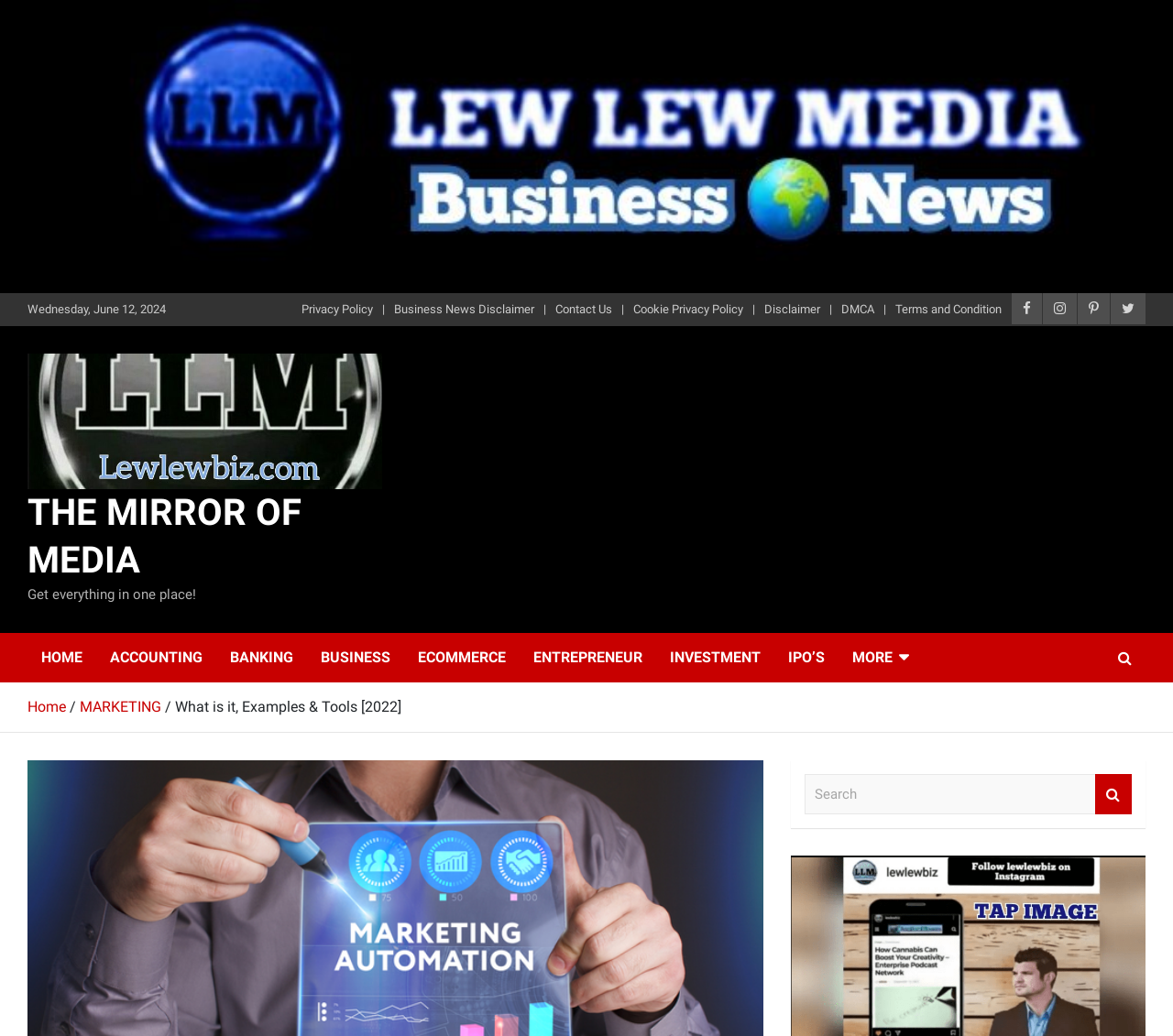What is the current page about?
Please craft a detailed and exhaustive response to the question.

The current page is about MARKETING, which is indicated by the link element with the text 'MARKETING' located in the breadcrumbs navigation at the top of the webpage.